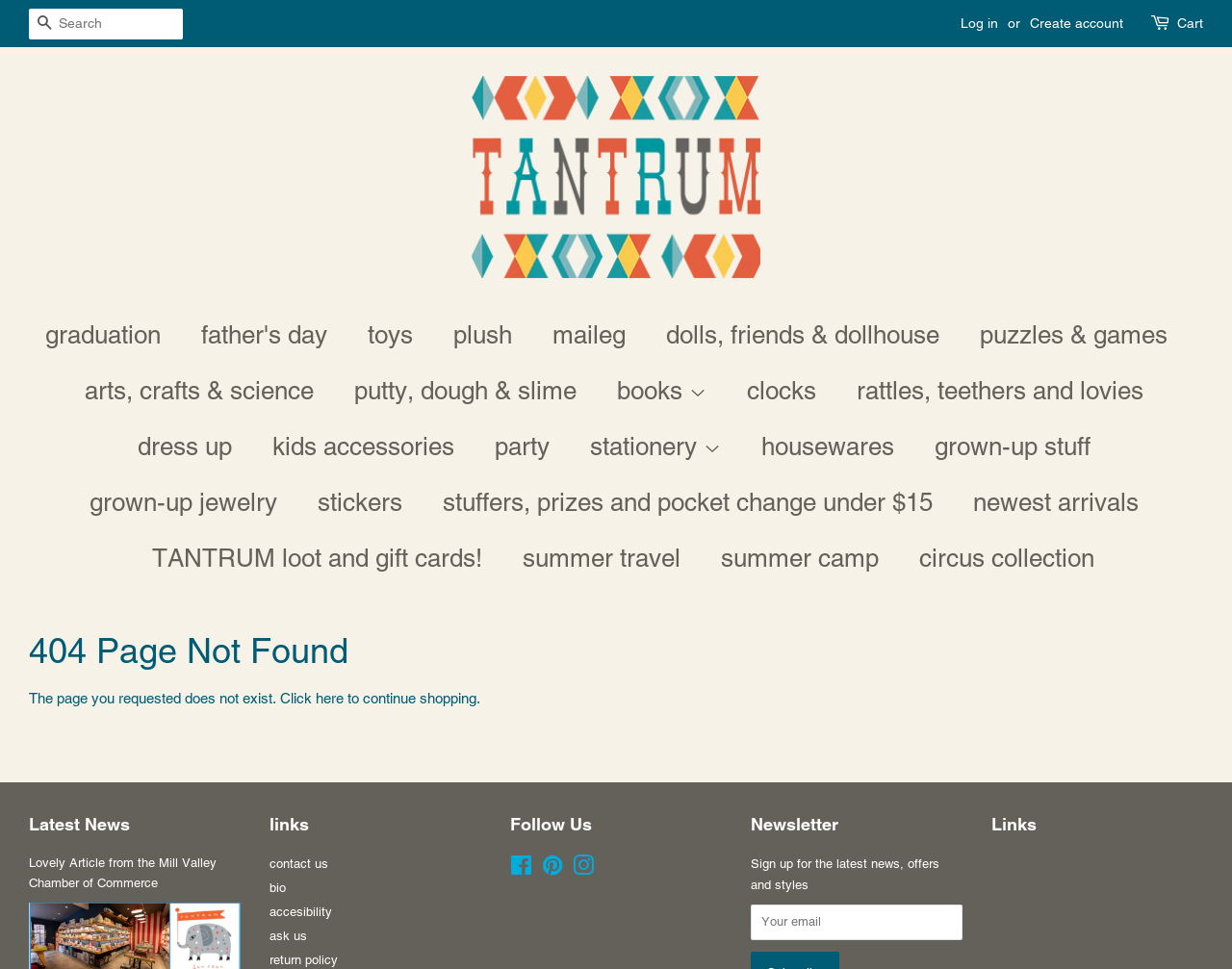Can you find and provide the main heading text of this webpage?

404 Page Not Found